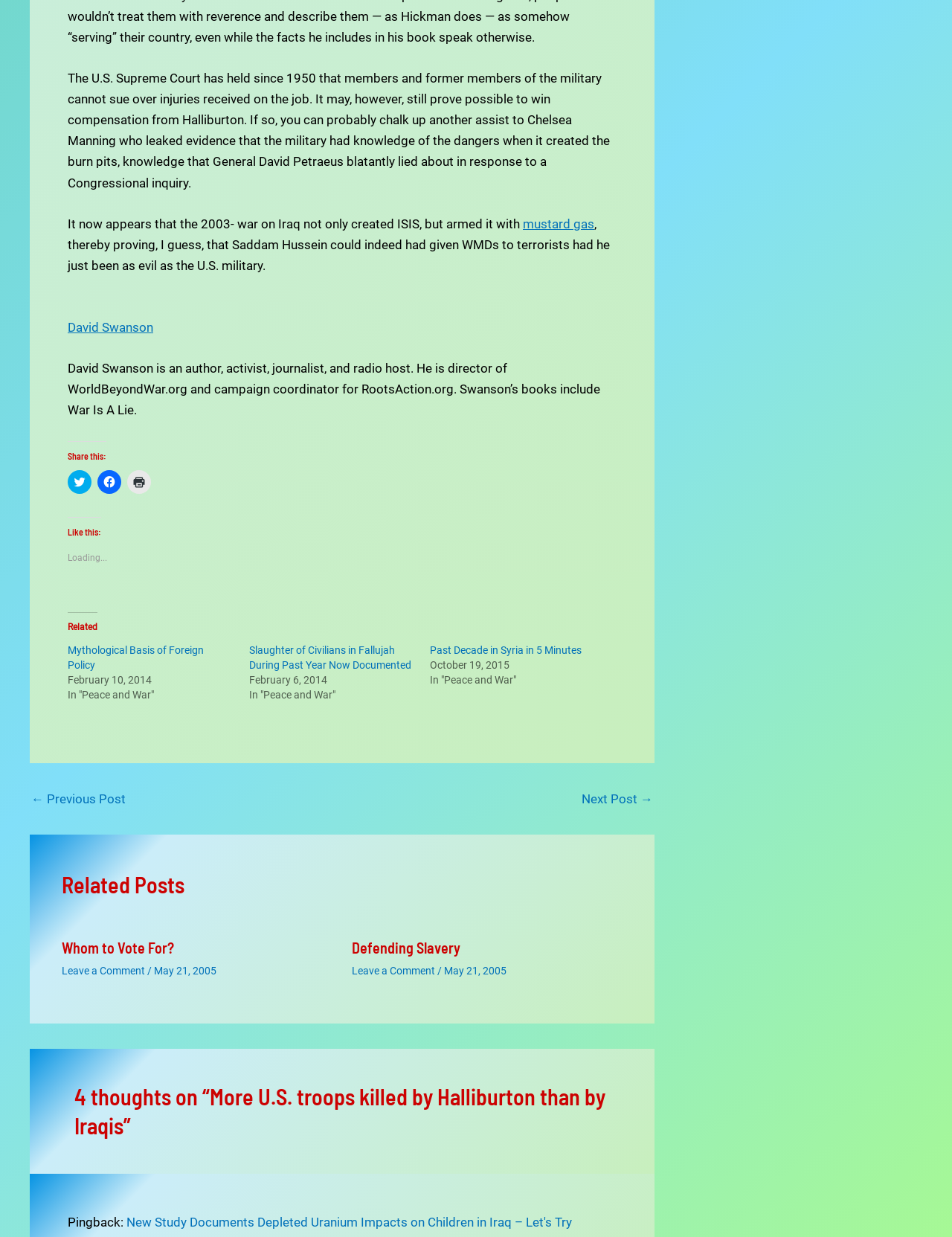Pinpoint the bounding box coordinates of the element to be clicked to execute the instruction: "Go to the next post".

[0.611, 0.641, 0.686, 0.651]